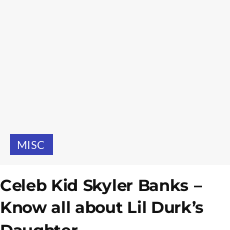Reply to the question with a single word or phrase:
What type of content is suggested by the 'MISC' link?

Related content or categories